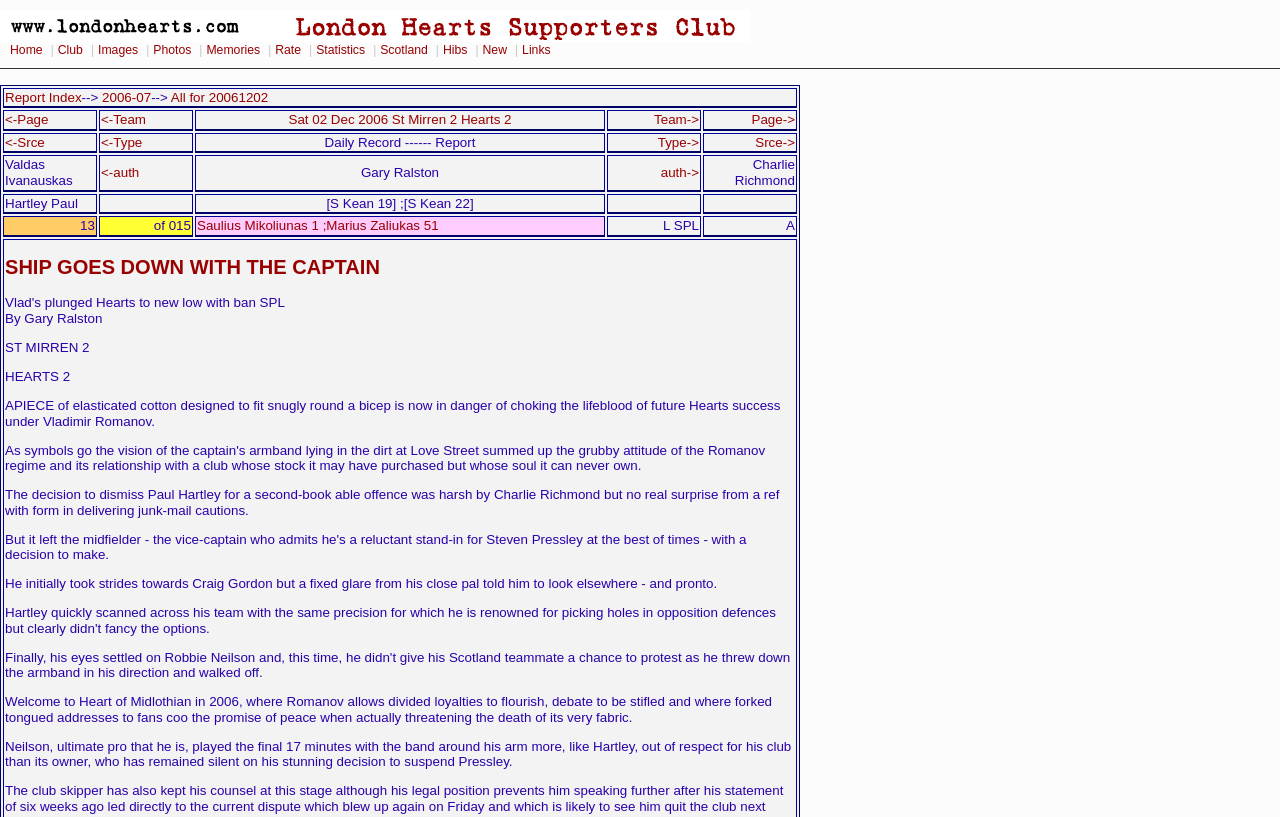Determine the bounding box coordinates of the region I should click to achieve the following instruction: "Click Home". Ensure the bounding box coordinates are four float numbers between 0 and 1, i.e., [left, top, right, bottom].

[0.008, 0.053, 0.036, 0.07]